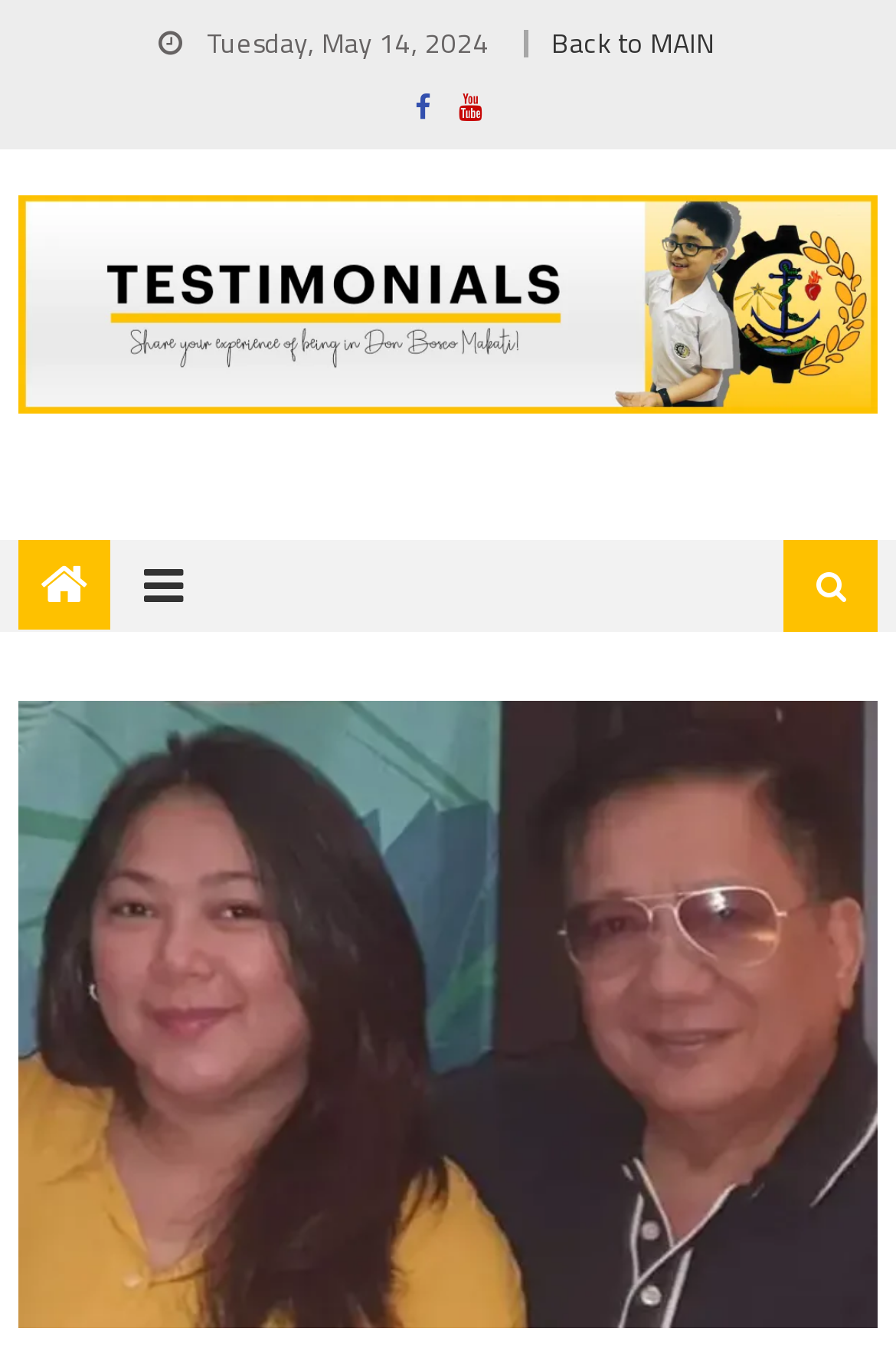Please provide a comprehensive answer to the question below using the information from the image: How many social media links are there?

I counted the social media links on the webpage, which are represented by icons. There are four of them, located at different positions on the page, with bounding box coordinates [0.463, 0.062, 0.481, 0.094], [0.512, 0.062, 0.537, 0.094], [0.046, 0.4, 0.097, 0.458], and [0.123, 0.397, 0.243, 0.464].